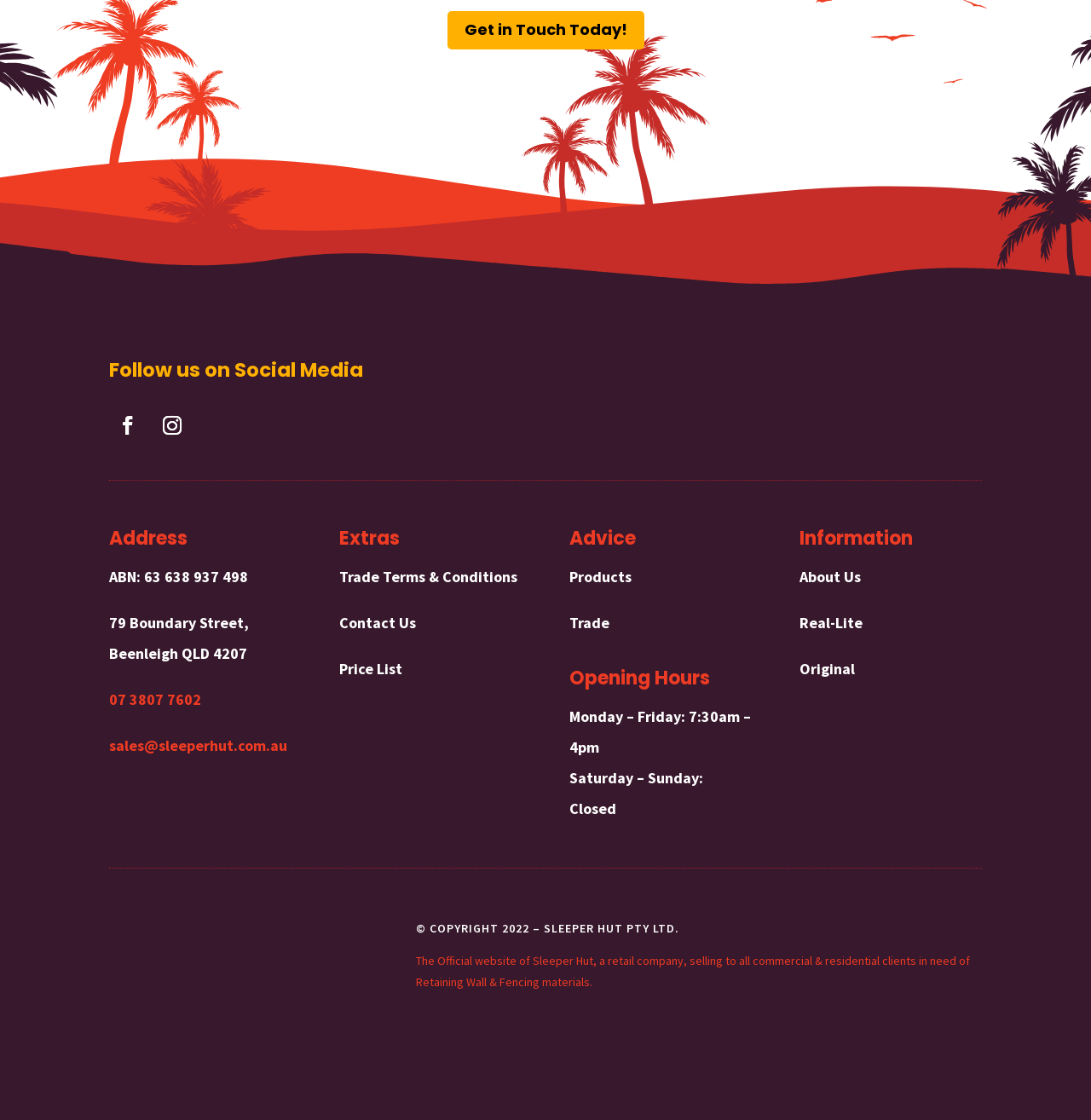Find the bounding box coordinates corresponding to the UI element with the description: "Price List". The coordinates should be formatted as [left, top, right, bottom], with values as floats between 0 and 1.

[0.311, 0.589, 0.369, 0.606]